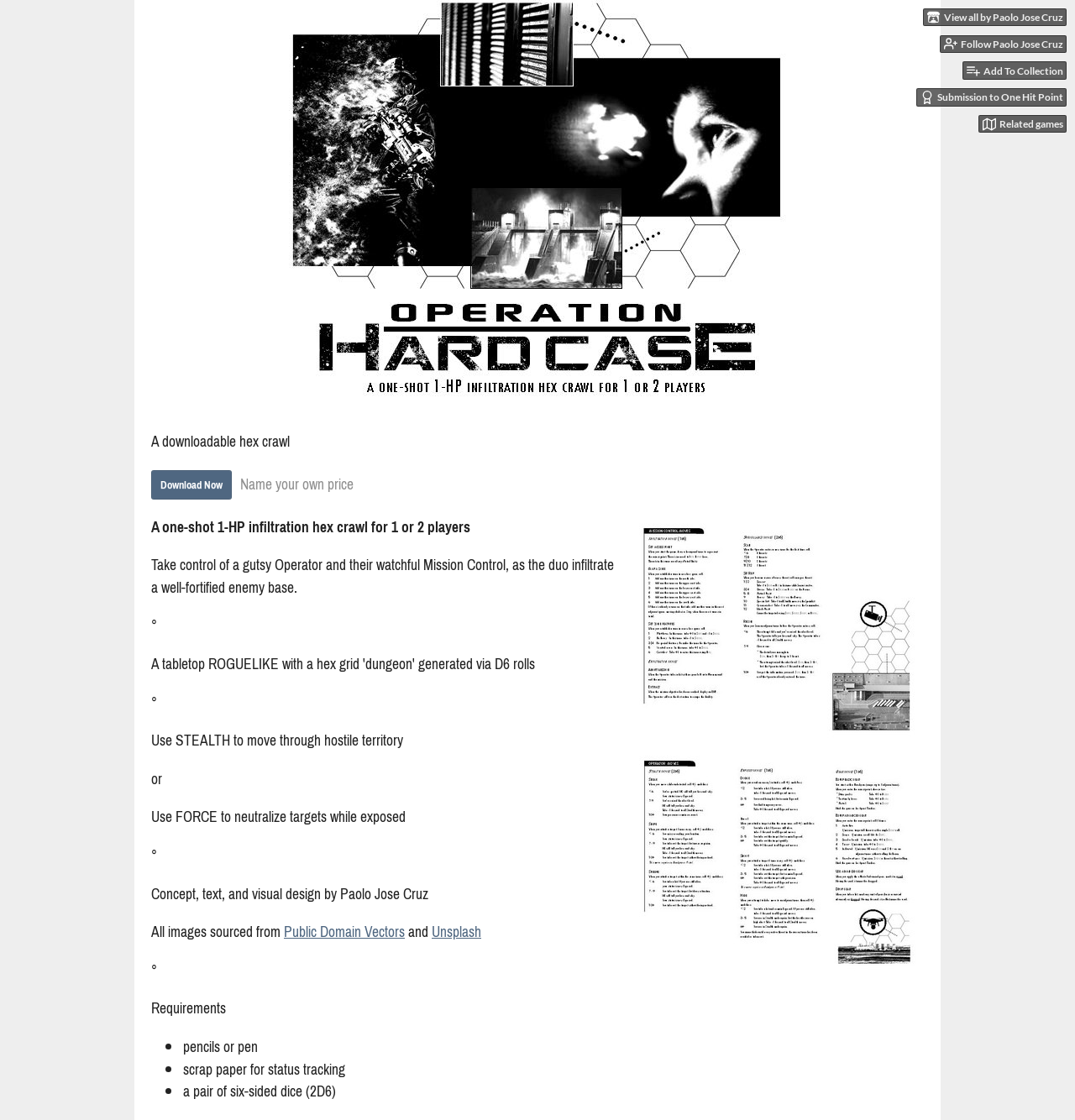Analyze the image and give a detailed response to the question:
What is required to play this game?

I looked at the list of requirements which includes 'pencils or pen', 'scrap paper for status tracking', and 'a pair of six-sided dice (2D6)'. Therefore, the required items to play this game are pencils, paper, and dice.